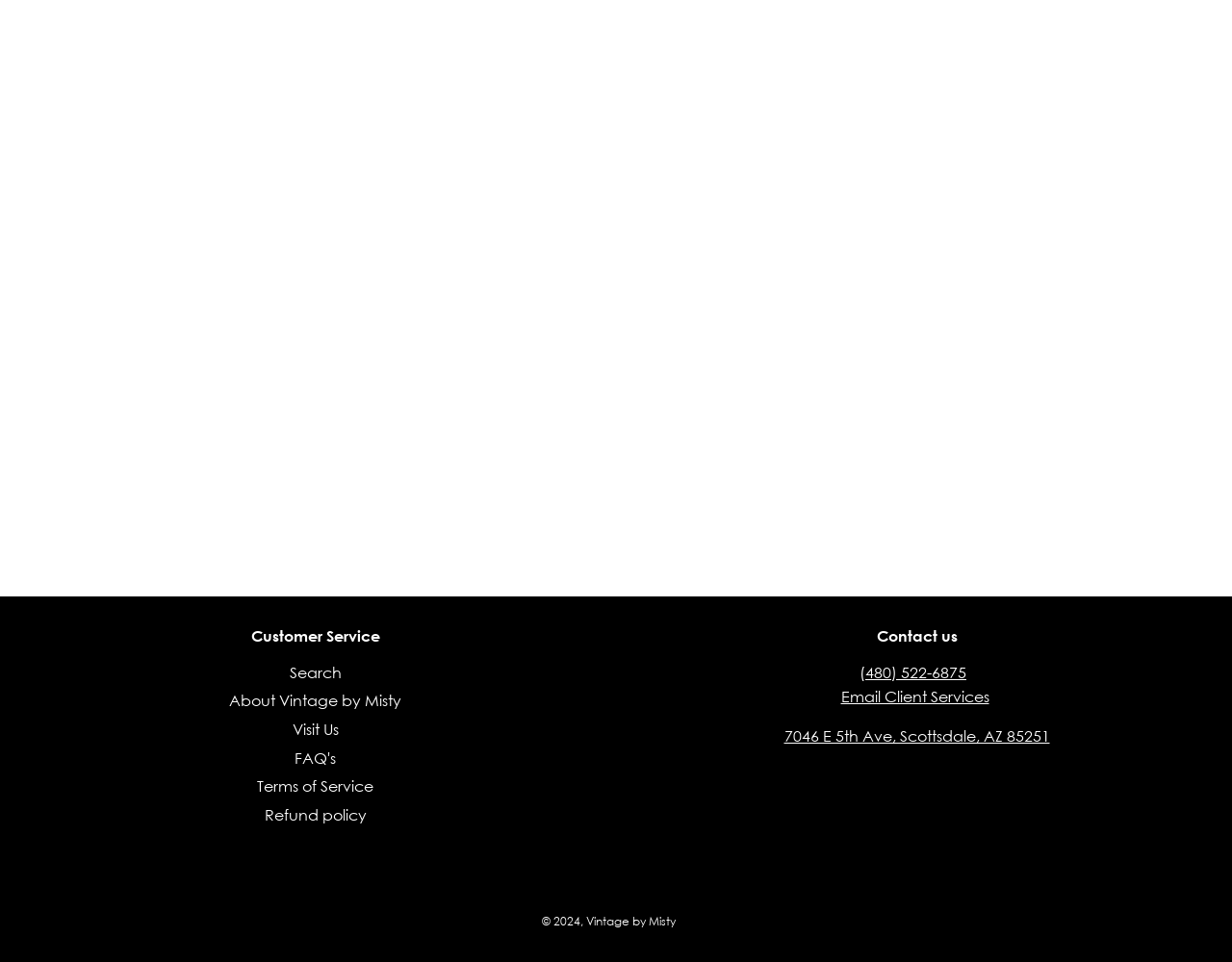Given the webpage screenshot and the description, determine the bounding box coordinates (top-left x, top-left y, bottom-right x, bottom-right y) that define the location of the UI element matching this description: Search

[0.235, 0.689, 0.277, 0.709]